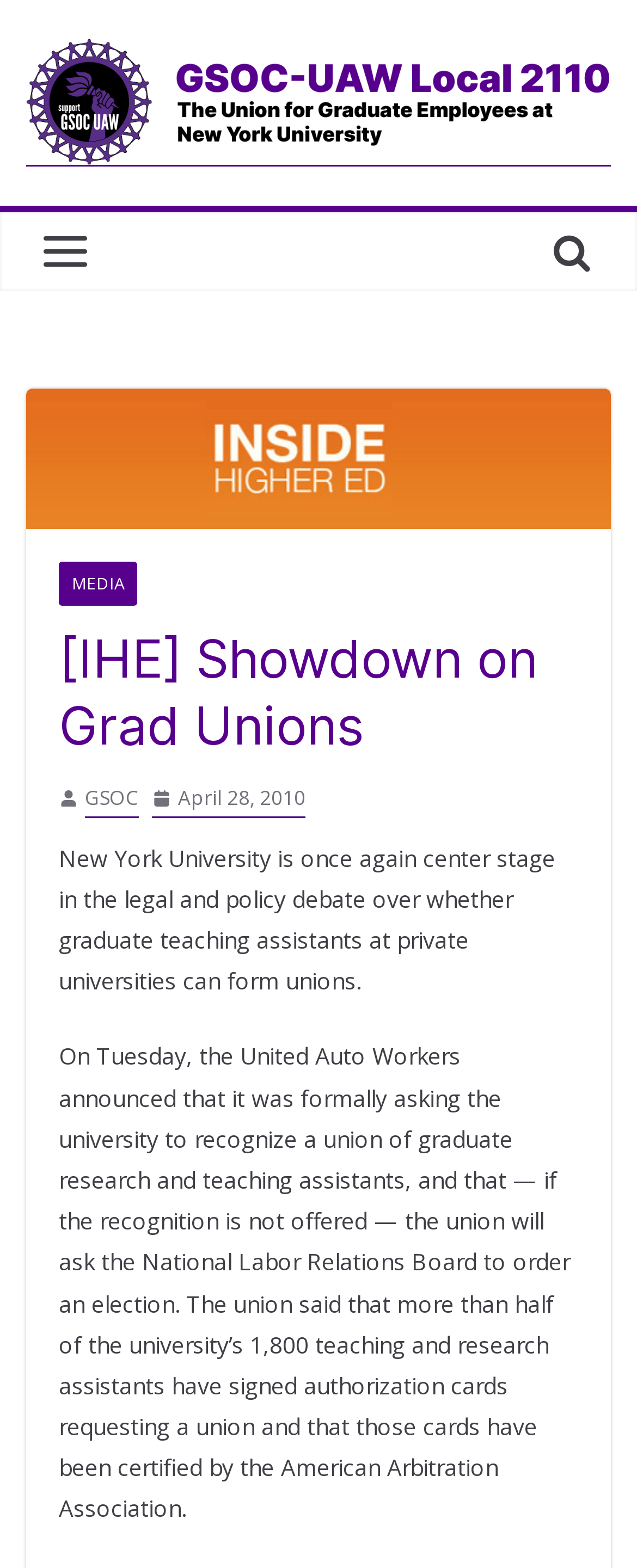Identify the primary heading of the webpage and provide its text.

[IHE] Showdown on Grad Unions